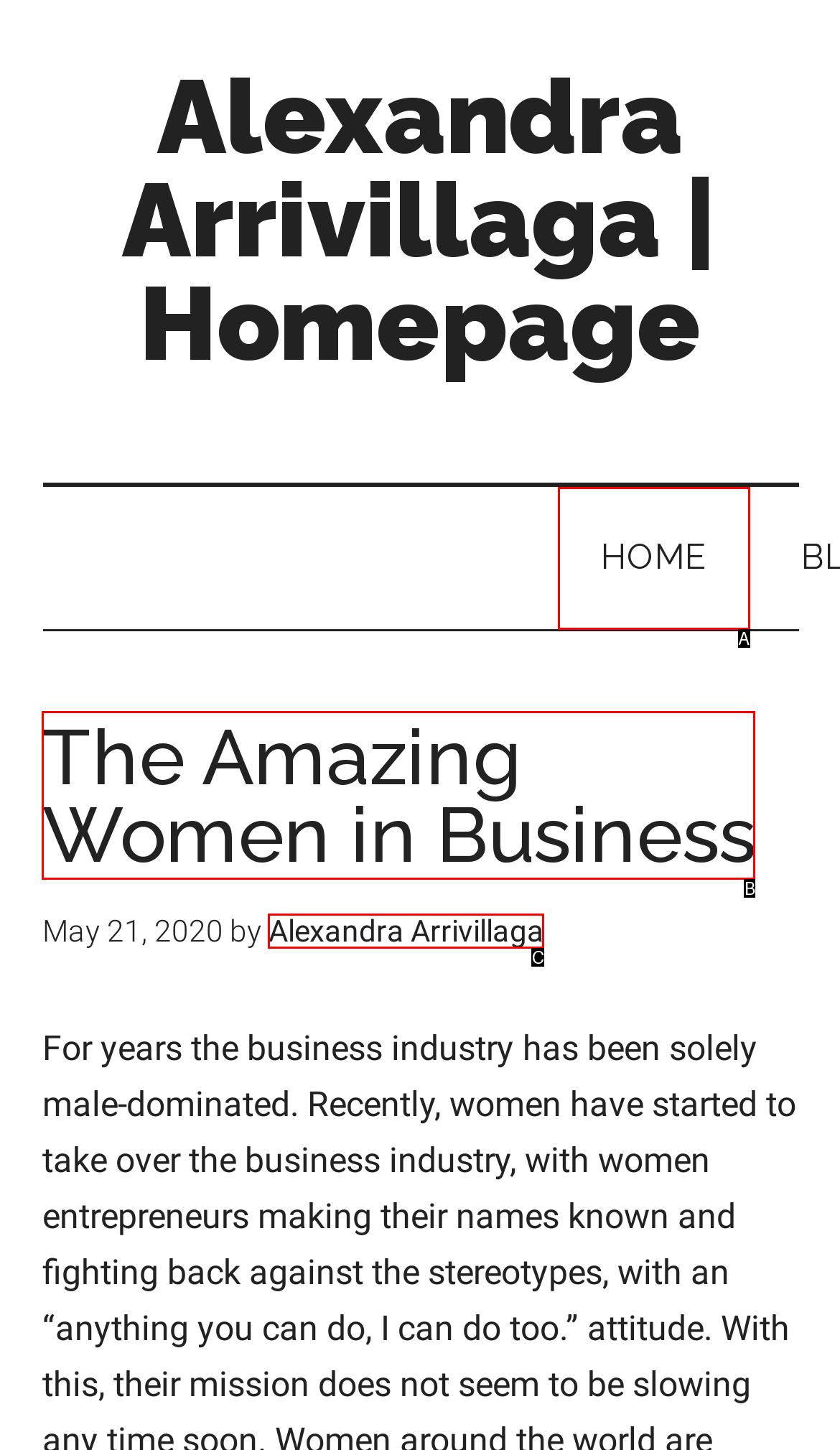Determine which option fits the element description: Alexandra Arrivillaga
Answer with the option’s letter directly.

C